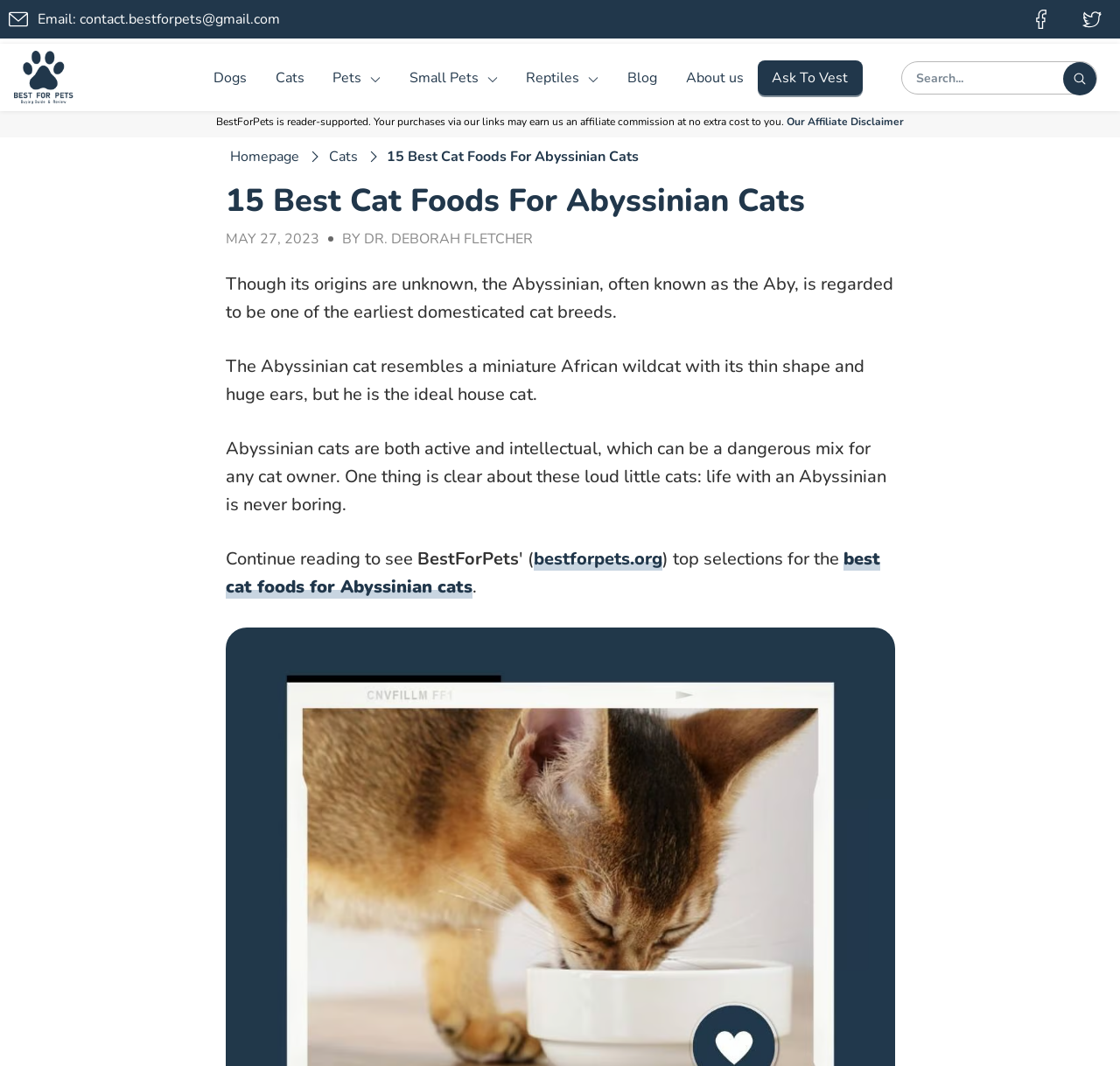Locate the bounding box coordinates of the UI element described by: "By Dr. Deborah Fletcher". Provide the coordinates as four float numbers between 0 and 1, formatted as [left, top, right, bottom].

[0.305, 0.215, 0.475, 0.234]